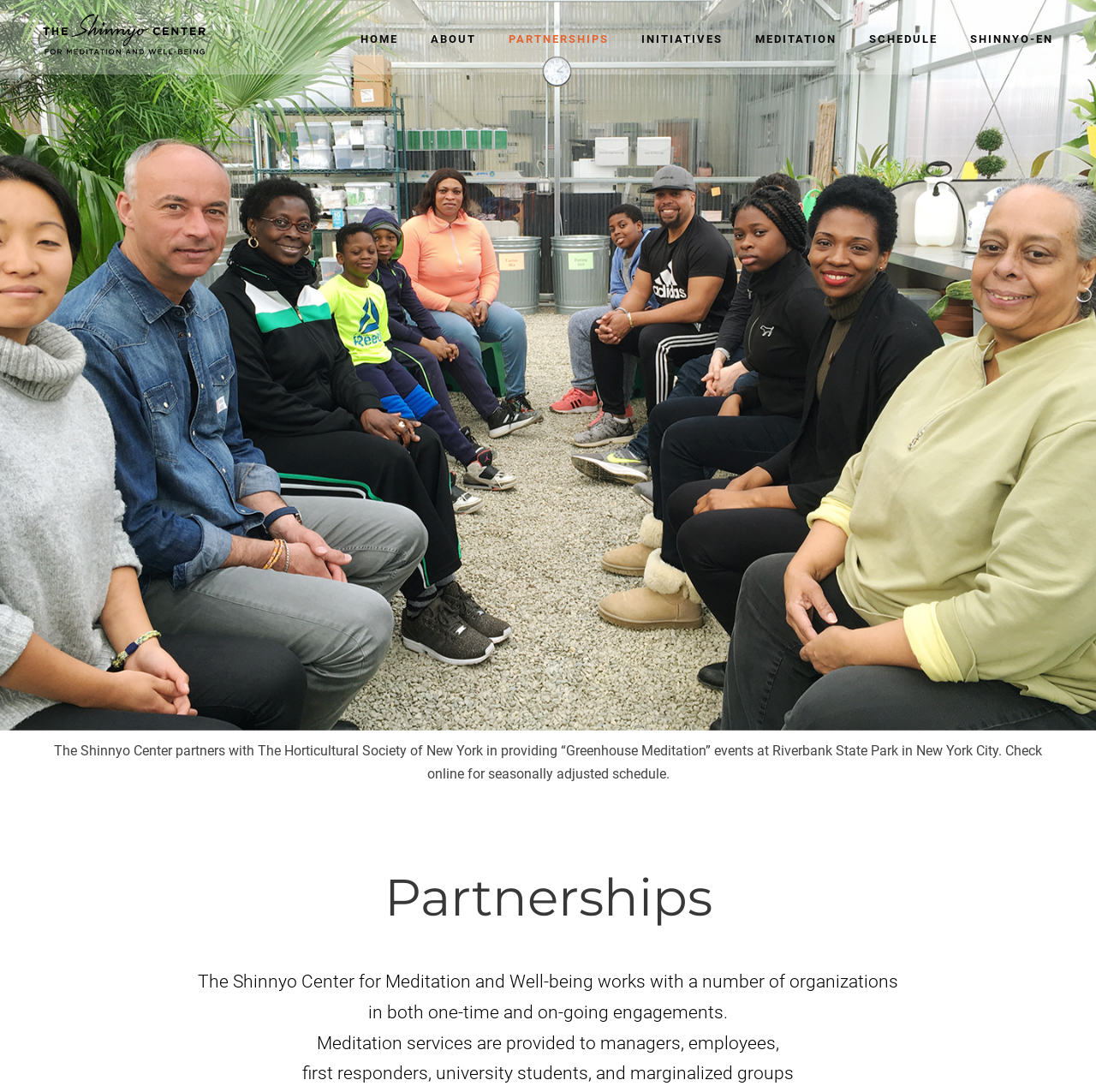Illustrate the webpage thoroughly, mentioning all important details.

The webpage is about partnerships of The Shinnyo Center. At the top, there are seven links in a row, including "HOME", "ABOUT", "PARTNERSHIPS", "INITIATIVES", "MEDITATION", "SCHEDULE", and "SHINNYO-EN". 

Below these links, there is a paragraph of text that describes the partnership between The Shinnyo Center and The Horticultural Society of New York, providing "Greenhouse Meditation" events at Riverbank State Park in New York City. 

Further down, there is a heading "Partnerships" in the middle of the page. Below this heading, there is a passage of text that explains the partnerships of The Shinnyo Center, stating that it works with various organizations in one-time and on-going engagements. 

The passage continues, describing the meditation services provided by The Shinnyo Center to different groups, including managers, employees, first responders, university students, and marginalized groups.